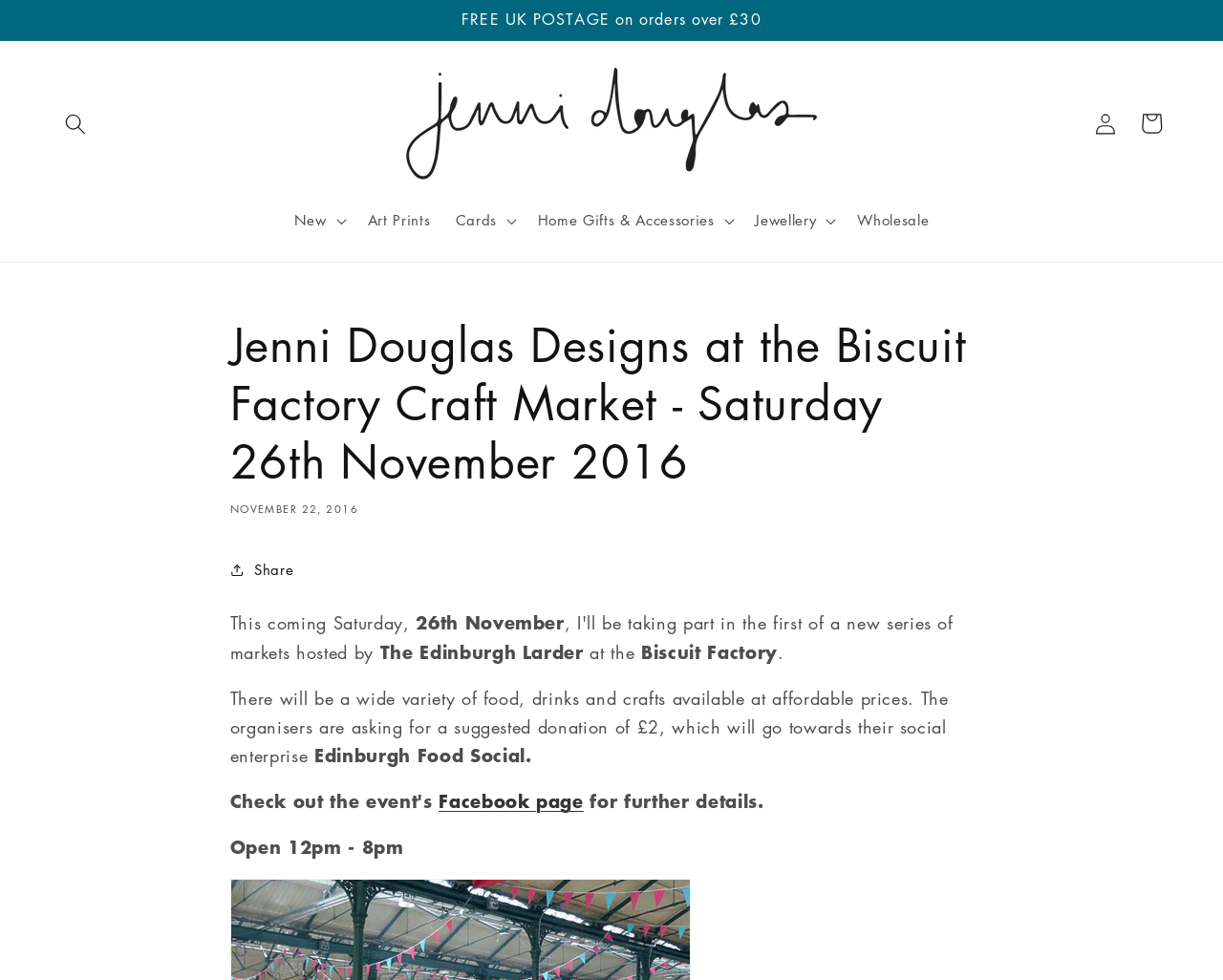Locate the bounding box coordinates of the element's region that should be clicked to carry out the following instruction: "Explore Art Prints". The coordinates need to be four float numbers between 0 and 1, i.e., [left, top, right, bottom].

[0.29, 0.203, 0.362, 0.247]